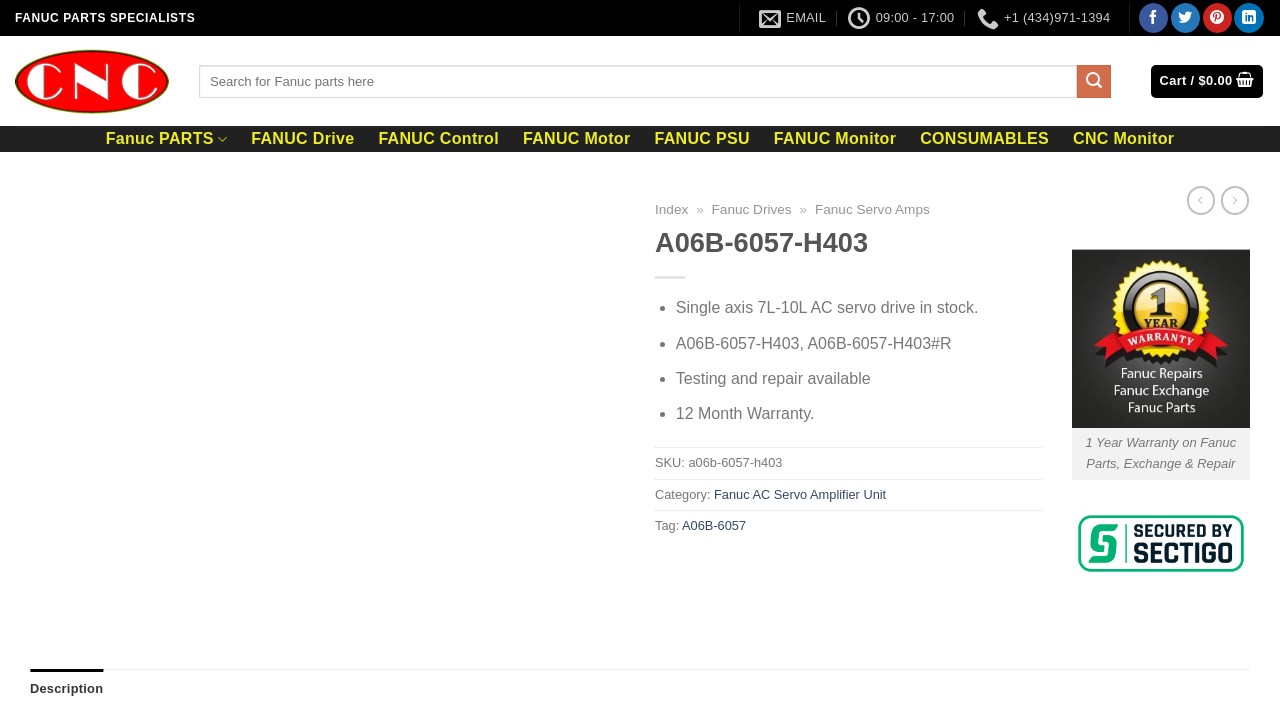Please locate the UI element described by "FANUC Control" and provide its bounding box coordinates.

[0.286, 0.186, 0.399, 0.208]